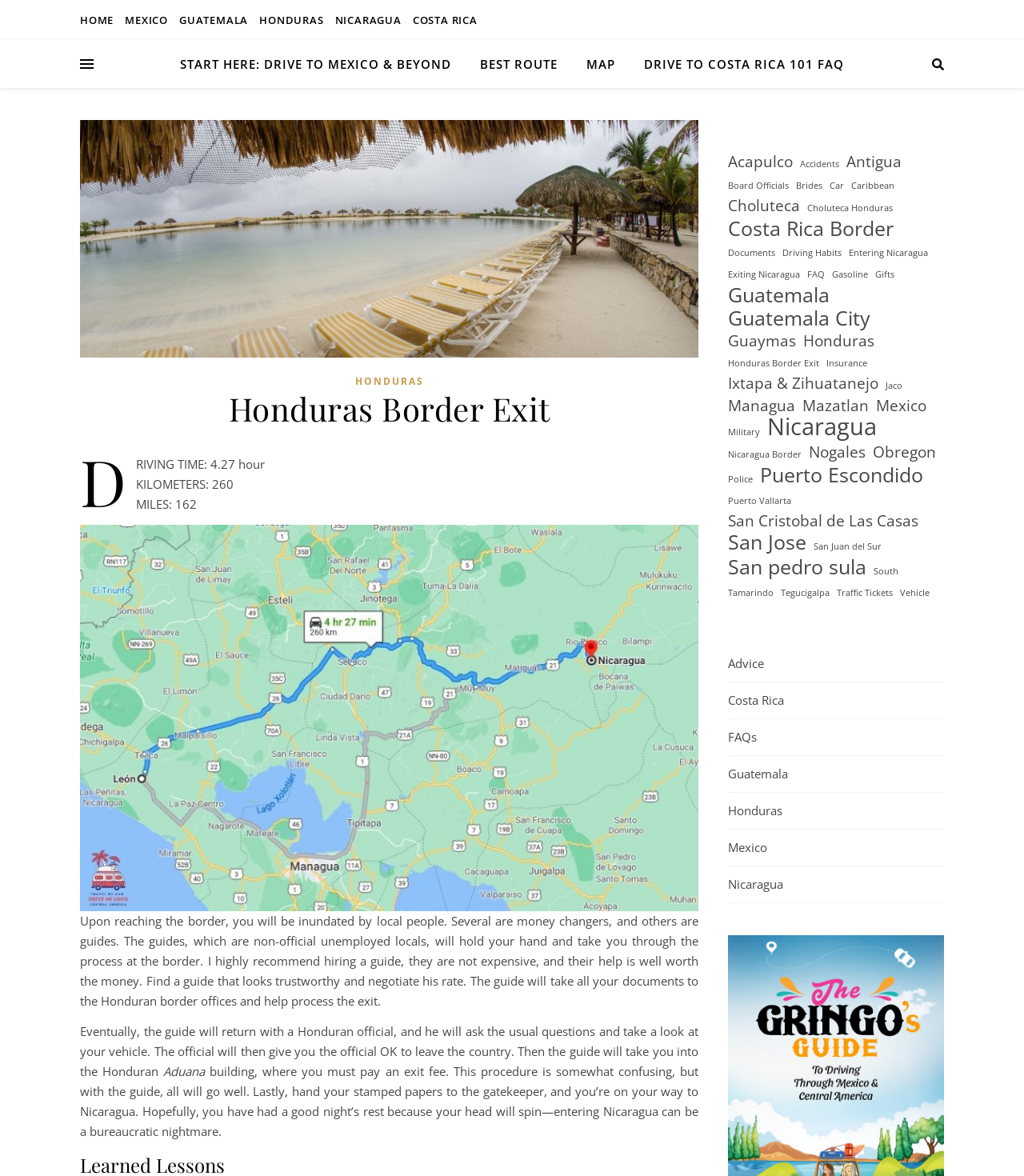Determine the bounding box coordinates for the clickable element required to fulfill the instruction: "Explore the 'Nicaragua' link". Provide the coordinates as four float numbers between 0 and 1, i.e., [left, top, right, bottom].

[0.711, 0.337, 0.777, 0.354]